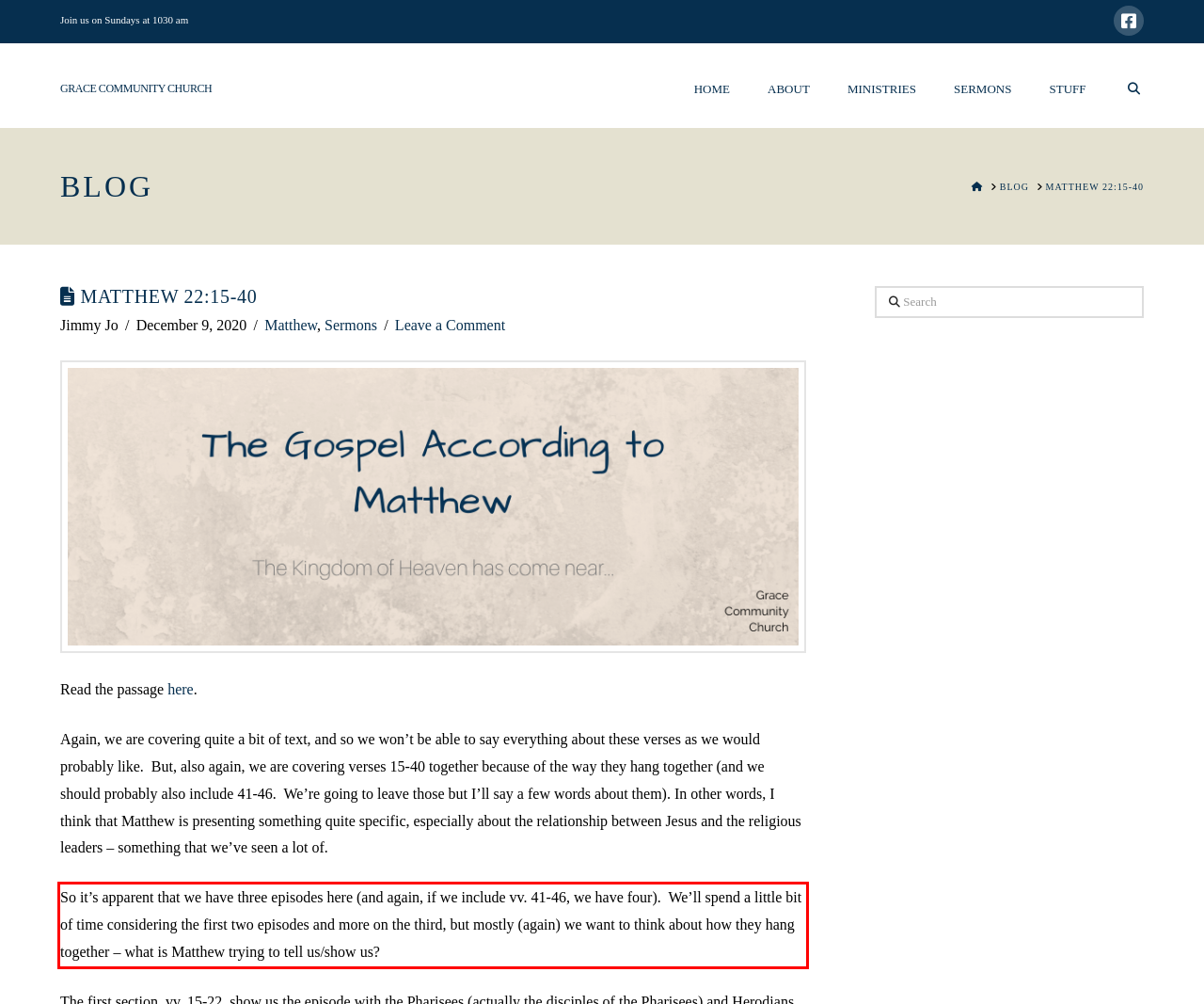By examining the provided screenshot of a webpage, recognize the text within the red bounding box and generate its text content.

So it’s apparent that we have three episodes here (and again, if we include vv. 41-46, we have four). We’ll spend a little bit of time considering the first two episodes and more on the third, but mostly (again) we want to think about how they hang together – what is Matthew trying to tell us/show us?